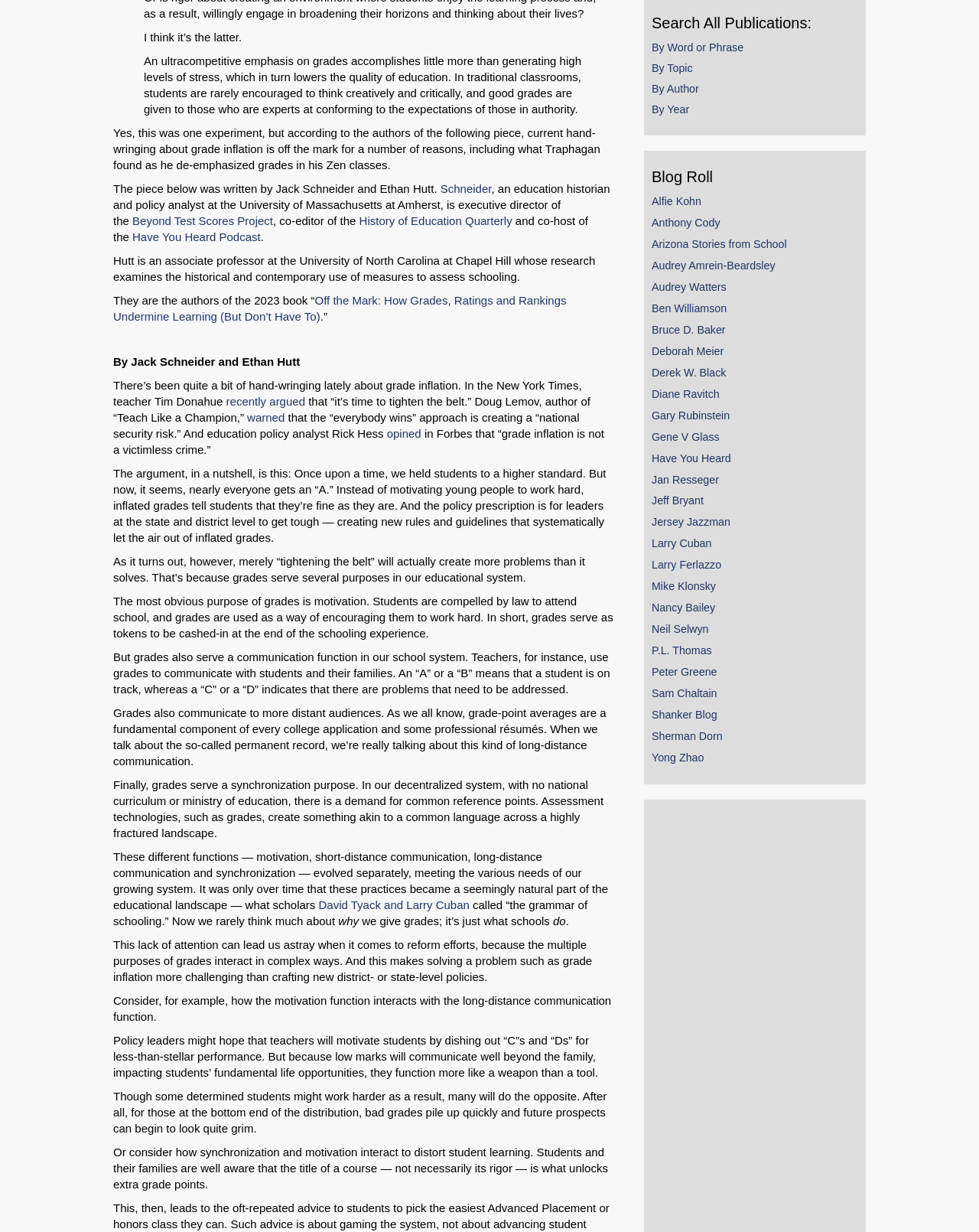Given the element description opined, specify the bounding box coordinates of the corresponding UI element in the format (top-left x, top-left y, bottom-right x, bottom-right y). All values must be between 0 and 1.

[0.395, 0.346, 0.433, 0.357]